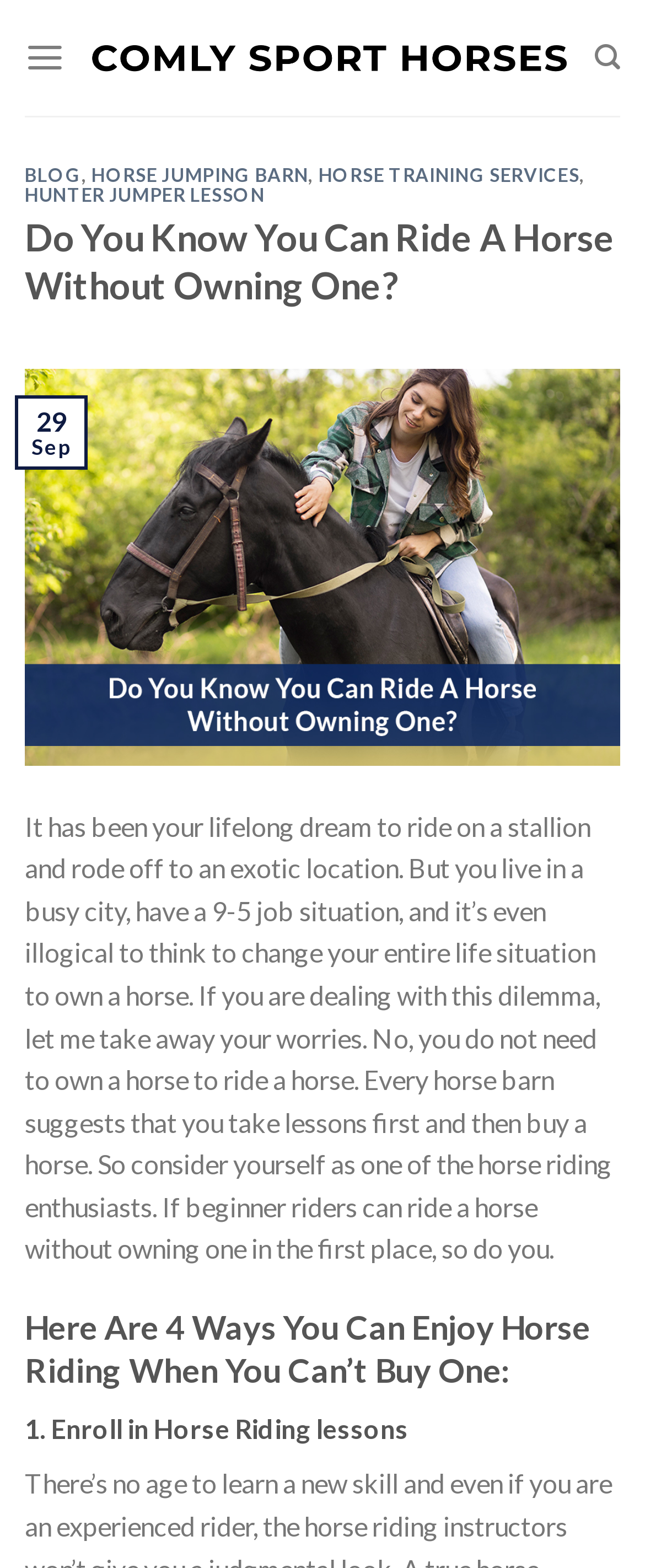Locate the bounding box coordinates of the UI element described by: "aria-label="Menu"". The bounding box coordinates should consist of four float numbers between 0 and 1, i.e., [left, top, right, bottom].

[0.038, 0.011, 0.101, 0.063]